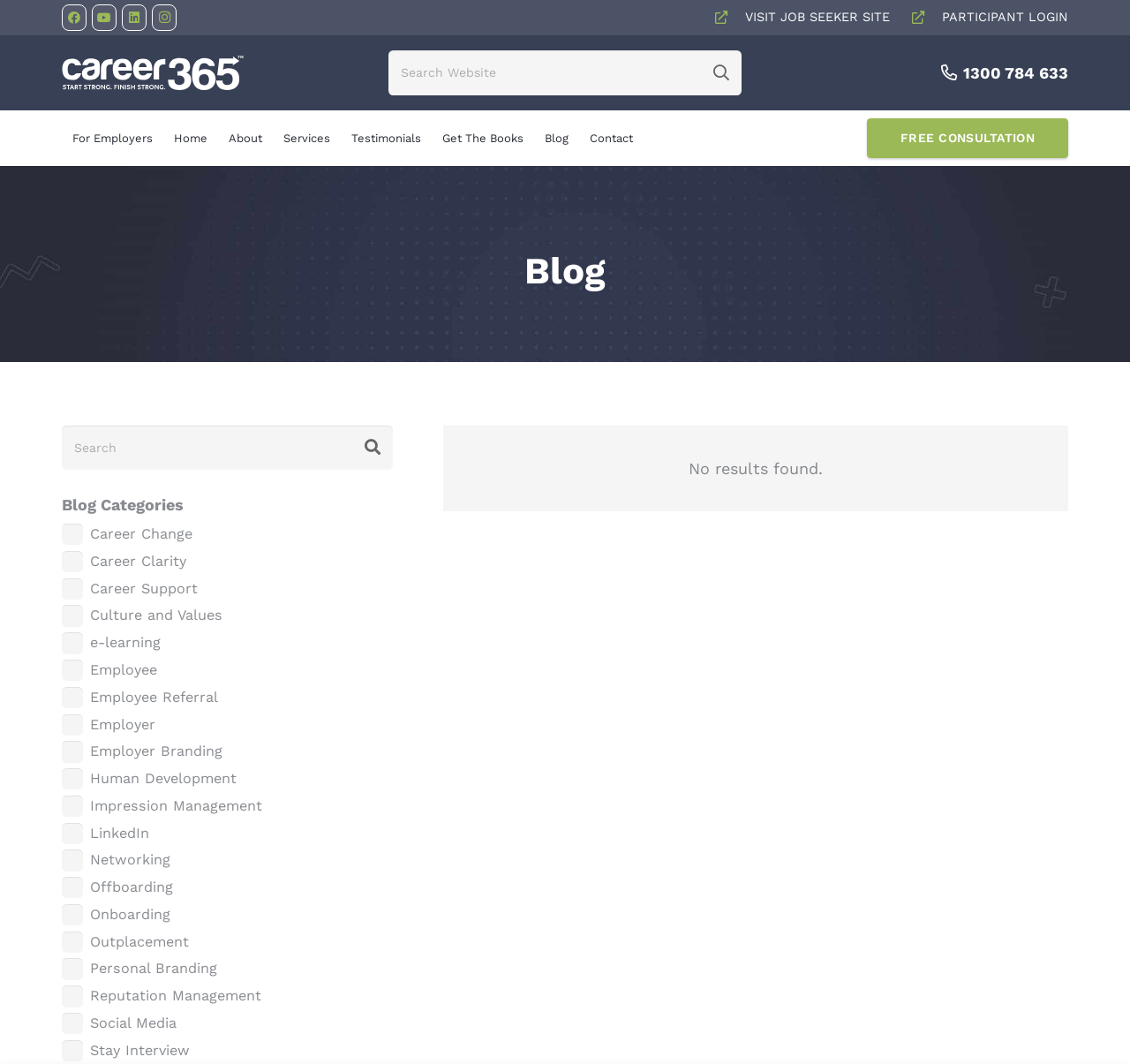Analyze and describe the webpage in a detailed narrative.

This webpage is the Career 365 Employer Blog, which provides resources and information for employers. At the top left corner, there are social media links to Facebook, YouTube, LinkedIn, and Instagram. Next to these links is the Career 365 horizontal logo in white. On the top right corner, there are links to visit the job seeker site, participant login, and a phone number.

Below the logo, there is a search bar with a search button, allowing users to search the website. Underneath the search bar, there is a navigation menu with links to different sections of the website, including "For Employers", "Home", "About", "Services", "Testimonials", "Get The Books", "Blog", and "Contact".

The main content of the page is the blog section, which has a heading "Blog" at the top. There is a search bar within the blog section, allowing users to search for specific blog posts. Below the search bar, there are checkboxes for filtering blog posts by categories, including "Career Change", "Career Clarity", "Career Support", and many others.

At the bottom of the page, there is a call-to-action button "FREE CONSULTATION" and a background image that spans the entire width of the page.